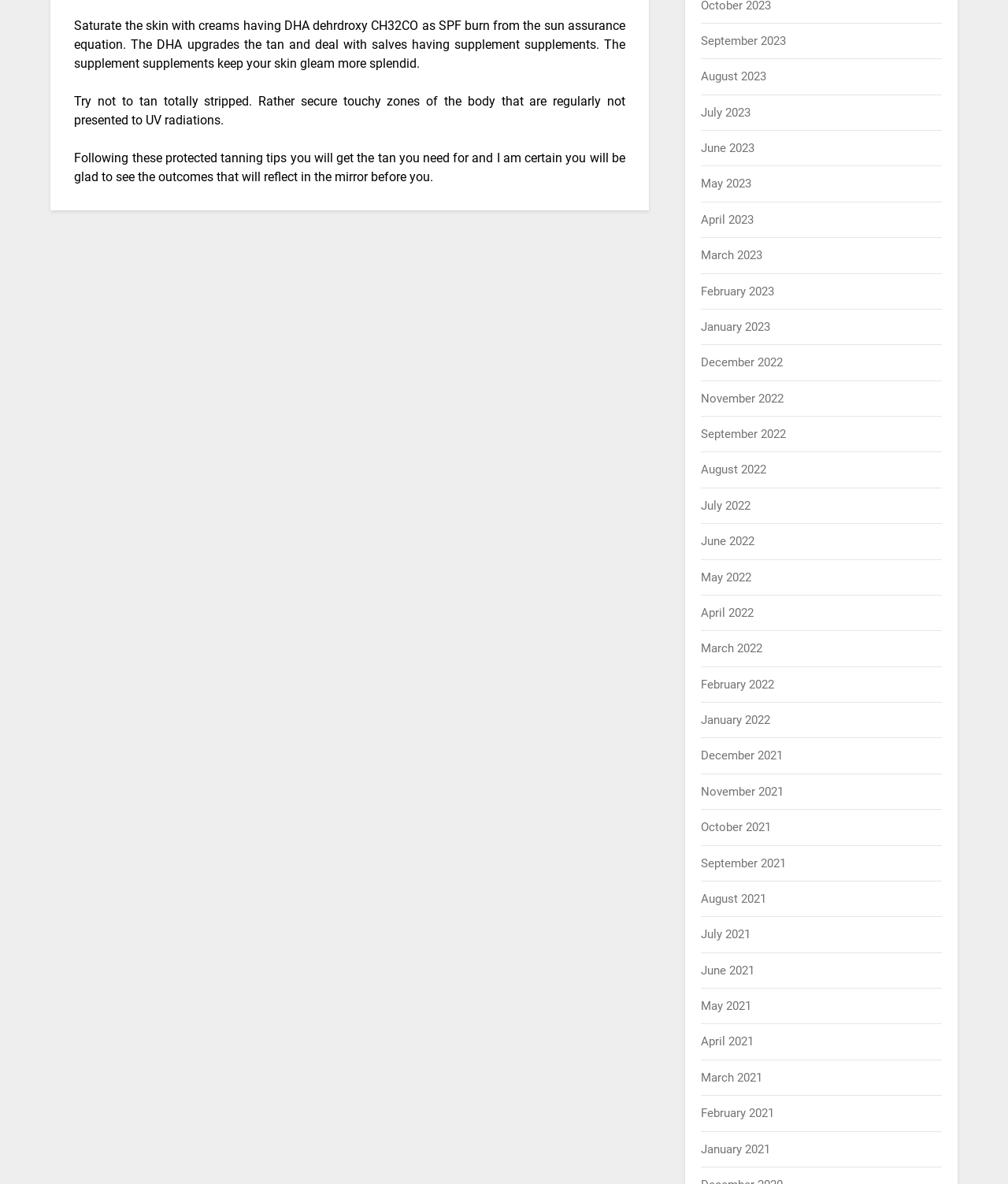Identify the bounding box coordinates of the region I need to click to complete this instruction: "Leave a reply".

None